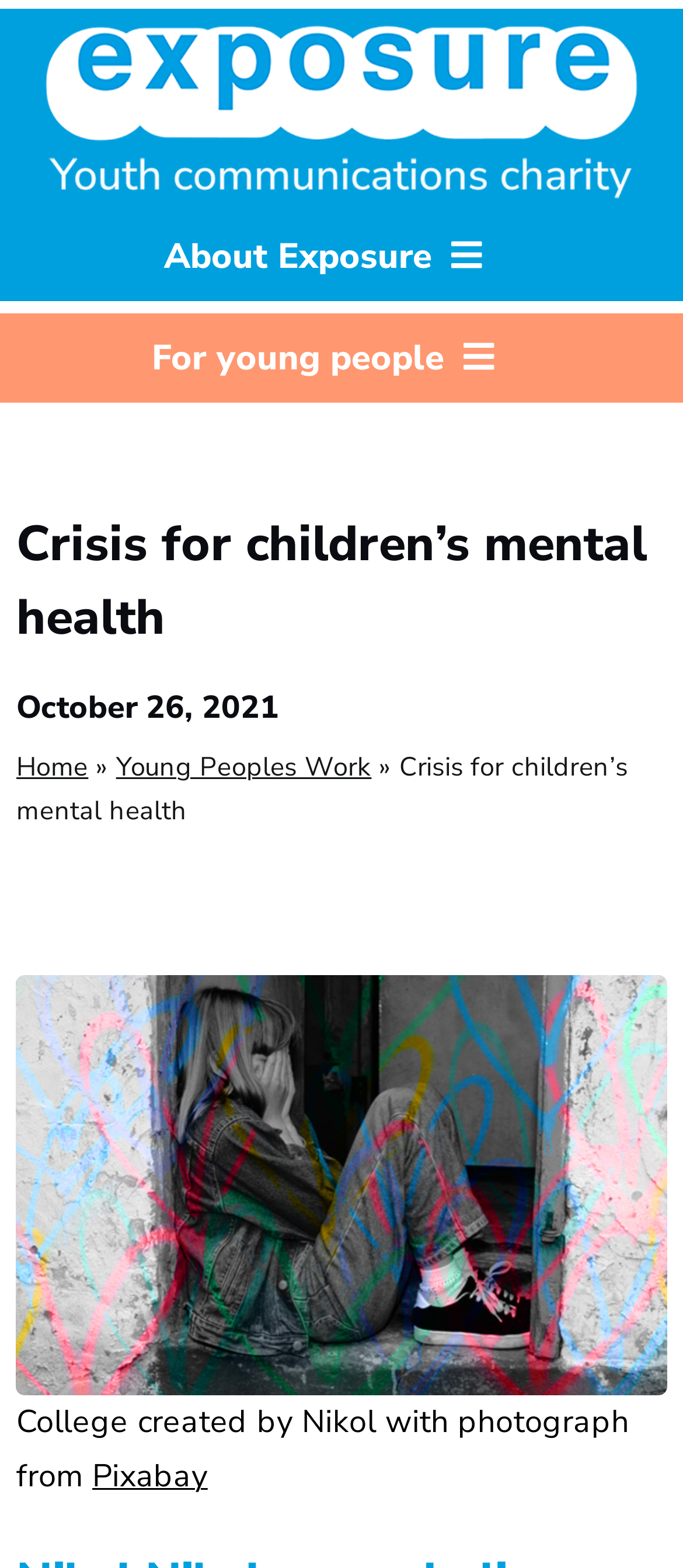Given the element description, predict the bounding box coordinates in the format (top-left x, top-left y, bottom-right x, bottom-right y), using floating point numbers between 0 and 1: Portfolios

[0.0, 0.33, 0.949, 0.403]